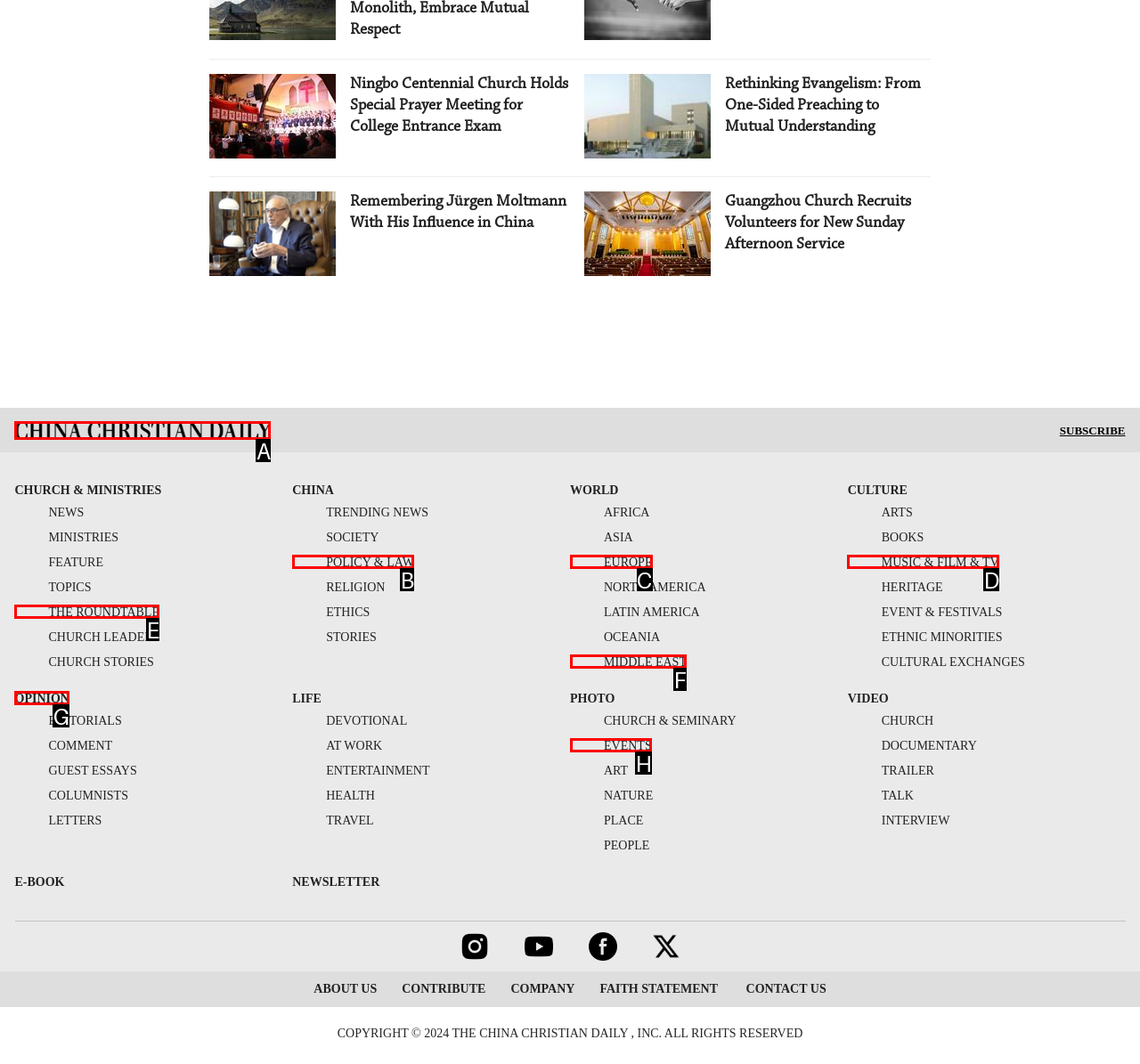Identify the UI element described as: music & film & tv
Answer with the option's letter directly.

D